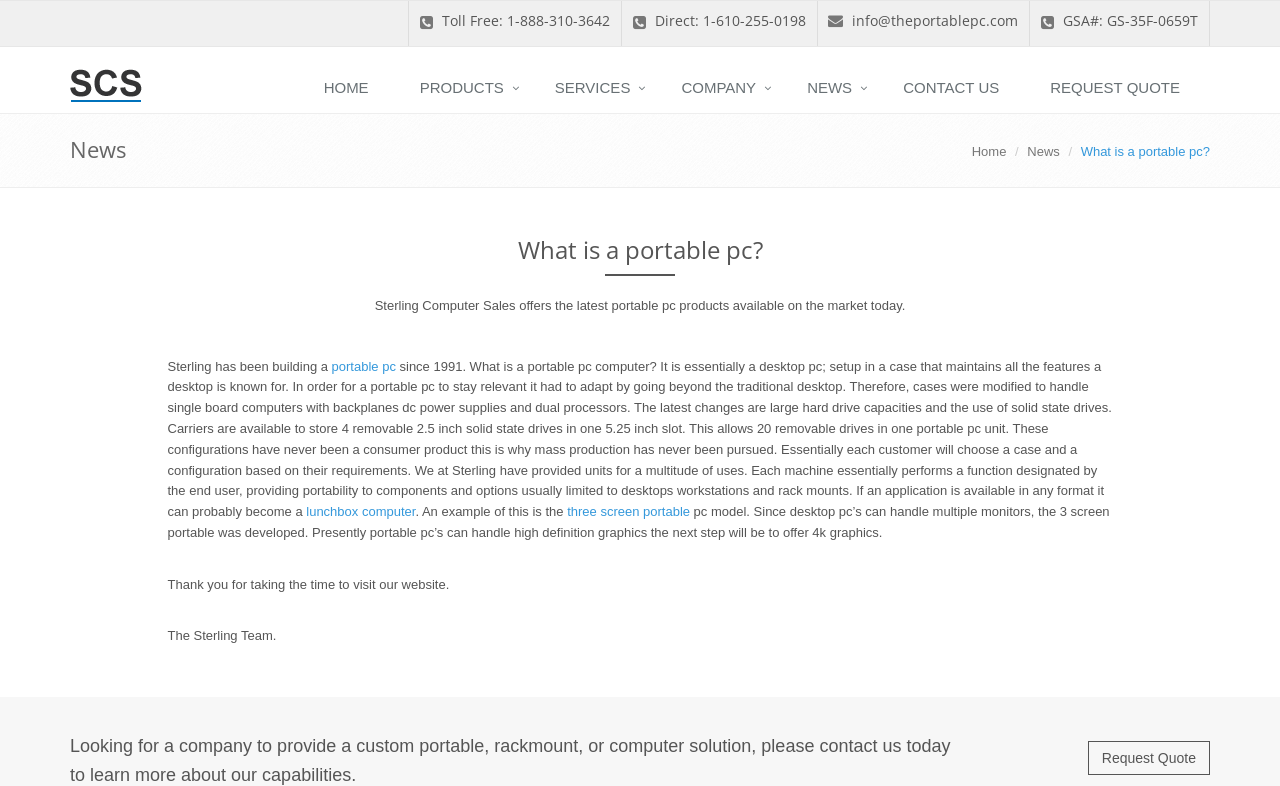Find the bounding box coordinates for the area that must be clicked to perform this action: "Request a quote".

[0.85, 0.943, 0.945, 0.987]